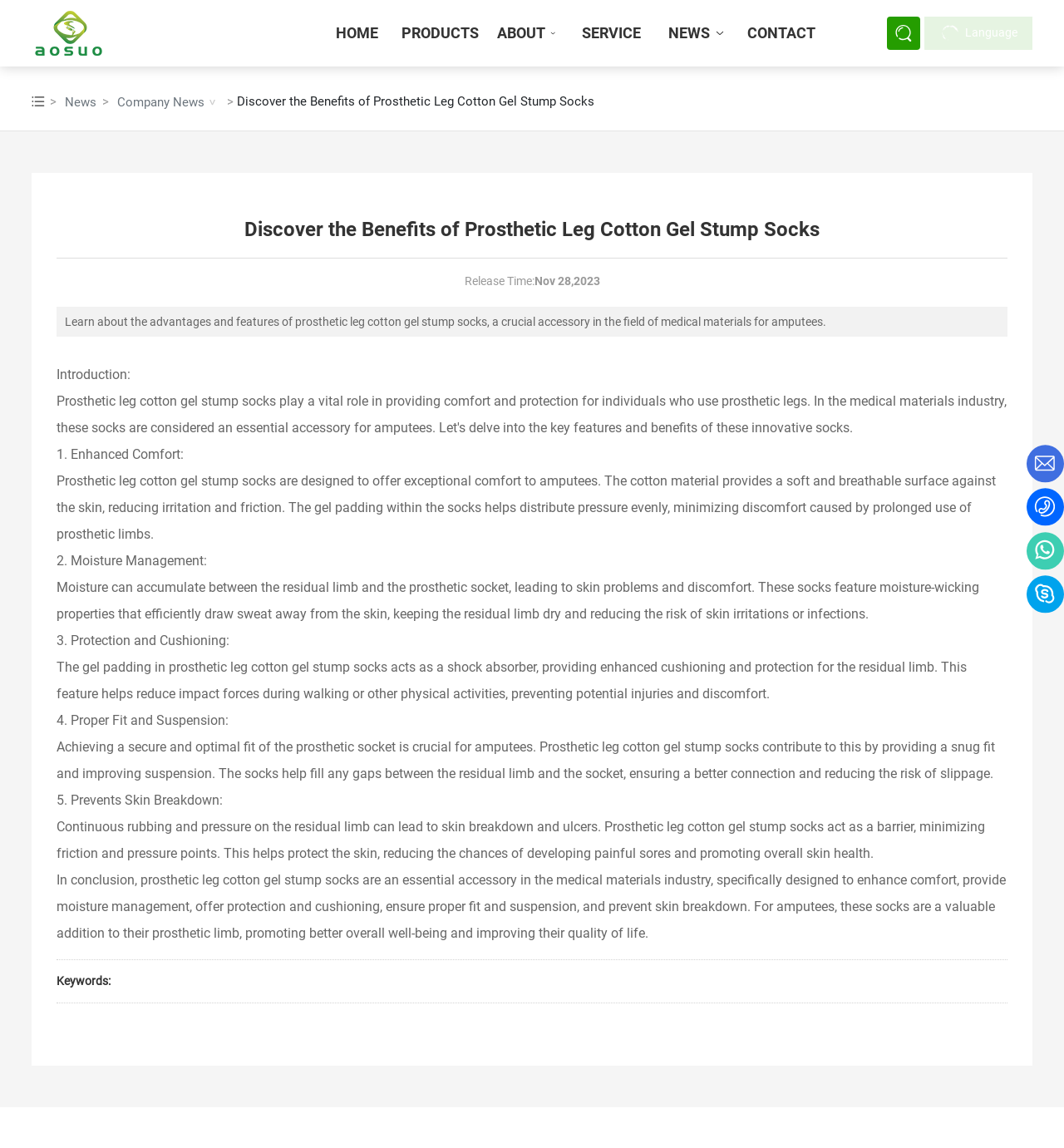Find and indicate the bounding box coordinates of the region you should select to follow the given instruction: "Click the 'PRODUCTS' link".

[0.375, 0.0, 0.455, 0.058]